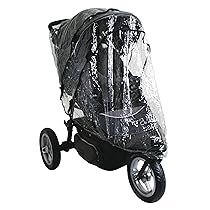From the image, can you give a detailed response to the question below:
What type of materials is the rain cover made of?

The rain cover is constructed with heavy-duty materials that are able to withstand frequent use, making it ideal for active parents who want to maintain their jogging routine regardless of weather conditions.